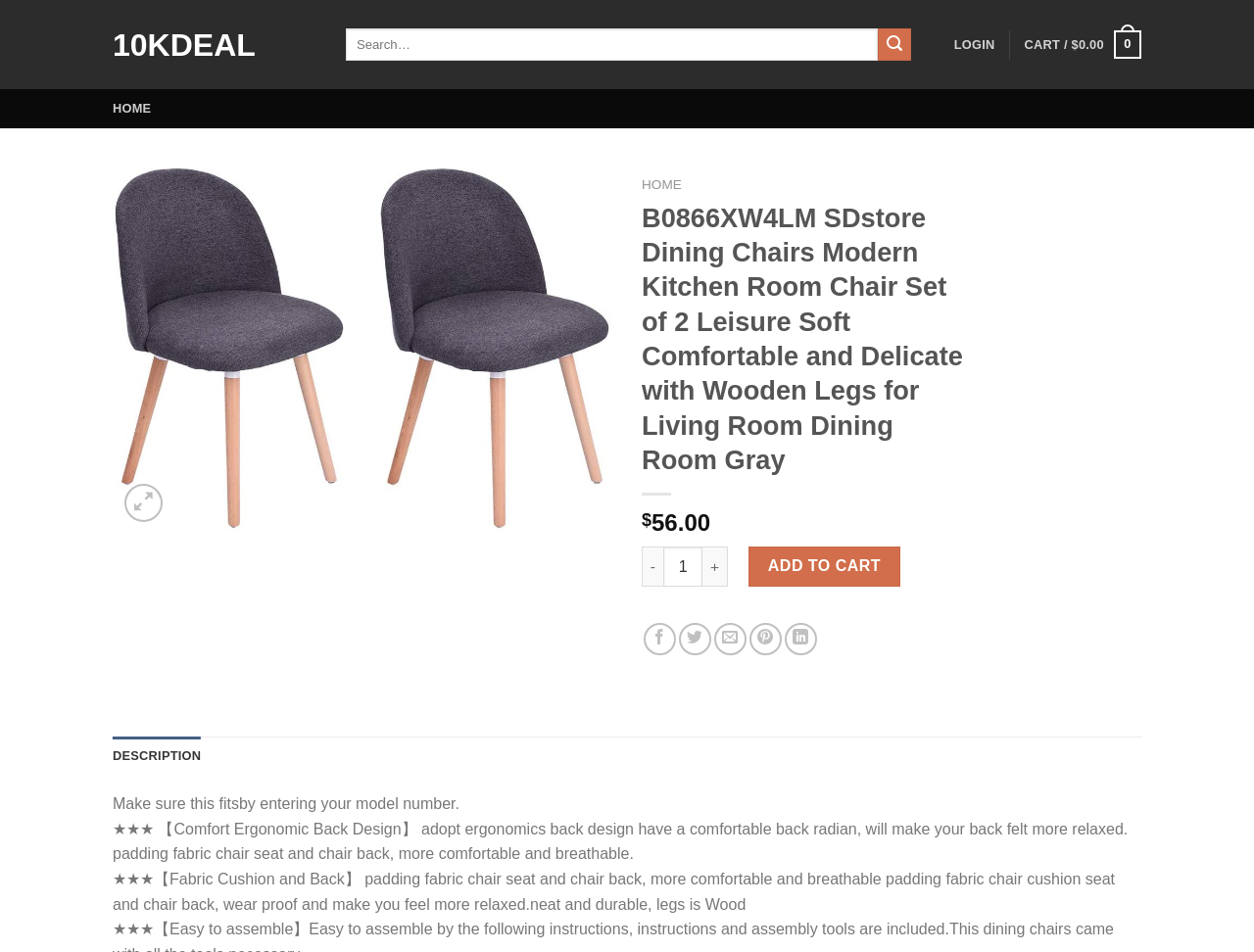Explain in detail what is displayed on the webpage.

This webpage appears to be a product page for a set of dining chairs. At the top left, there is a link to "10KDEAL" and a search bar with a submit button. To the right of the search bar, there are links to "LOGIN" and "CART" with a price of $0.00. Below these links, there is a navigation menu with links to "HOME" and other pages.

The main content of the page is a product description, which includes an image of the dining chairs. The product title, "B0866XW4LM SDstore Dining Chairs Modern Kitchen Room Chair Set of 2 Leisure Soft Comfortable and Delicate with Wooden Legs for Living Room Dining Room Gray", is displayed prominently above the image. Below the image, there are buttons to navigate to previous and next products.

To the right of the image, there is a section with pricing information, including a price of $56.00 and buttons to increase or decrease the product quantity. There is also an "ADD TO CART" button. Below this section, there are links to share the product on various social media platforms.

Further down the page, there is a tab list with a single tab selected, labeled "DESCRIPTION". This tab contains a detailed product description, which includes several paragraphs of text describing the features and benefits of the dining chairs.